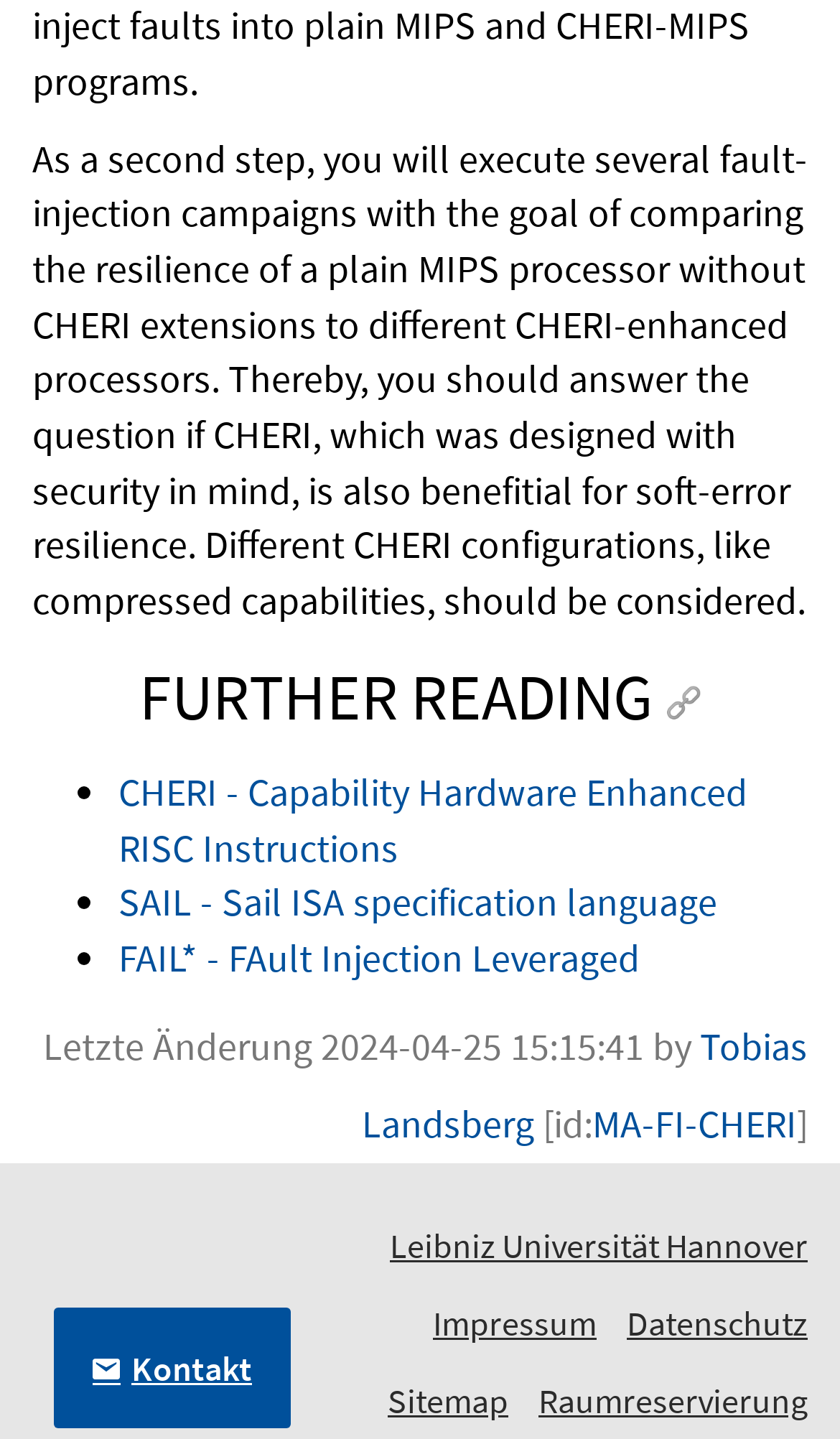What is the topic of the text?
Please provide a comprehensive answer based on the visual information in the image.

The topic of the text can be determined by reading the first paragraph, which mentions executing fault-injection campaigns to compare the resilience of a plain MIPS processor without CHERI extensions to different CHERI-enhanced processors.